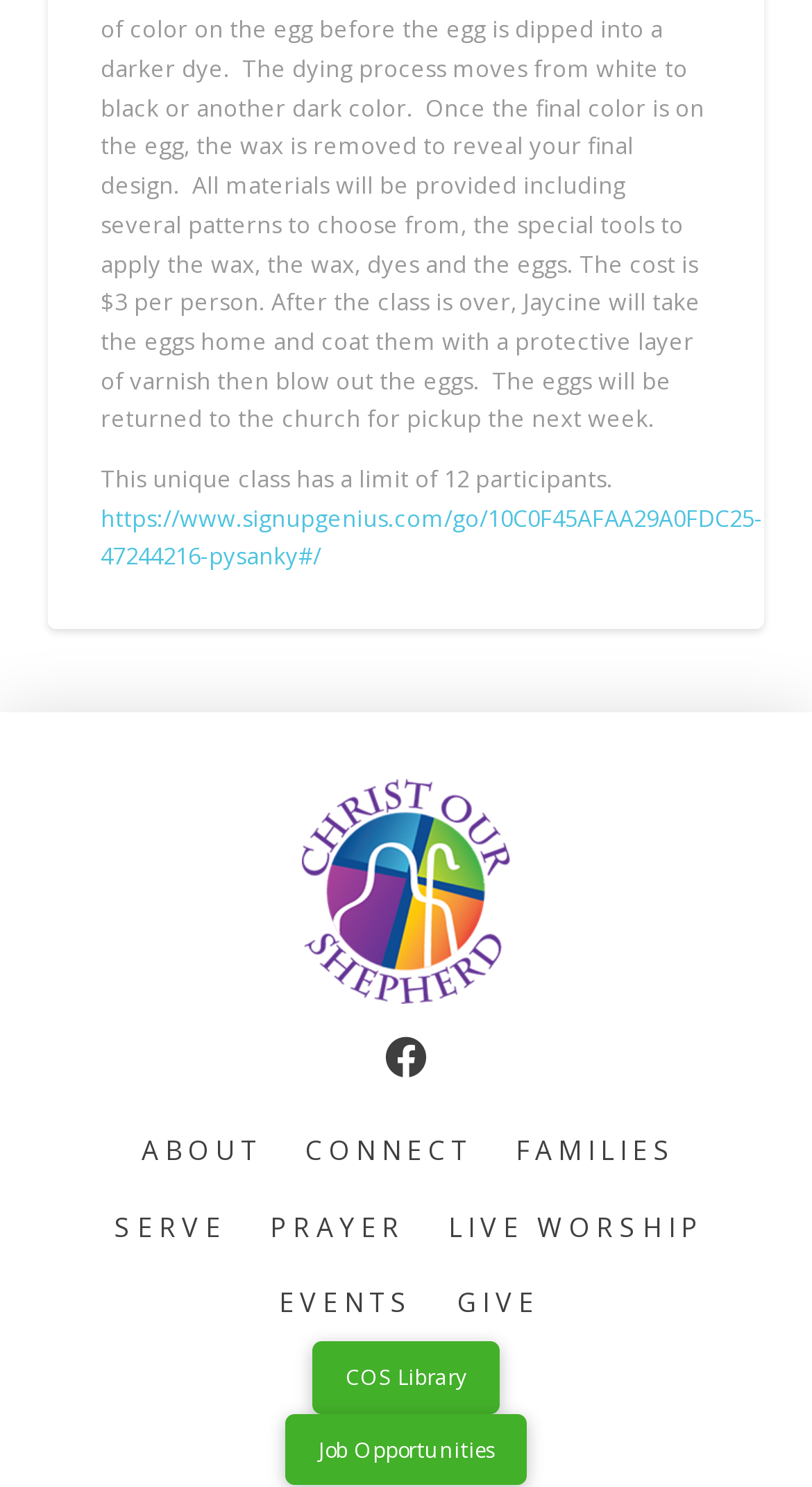Provide a single word or phrase to answer the given question: 
How many images are there on the webpage?

1